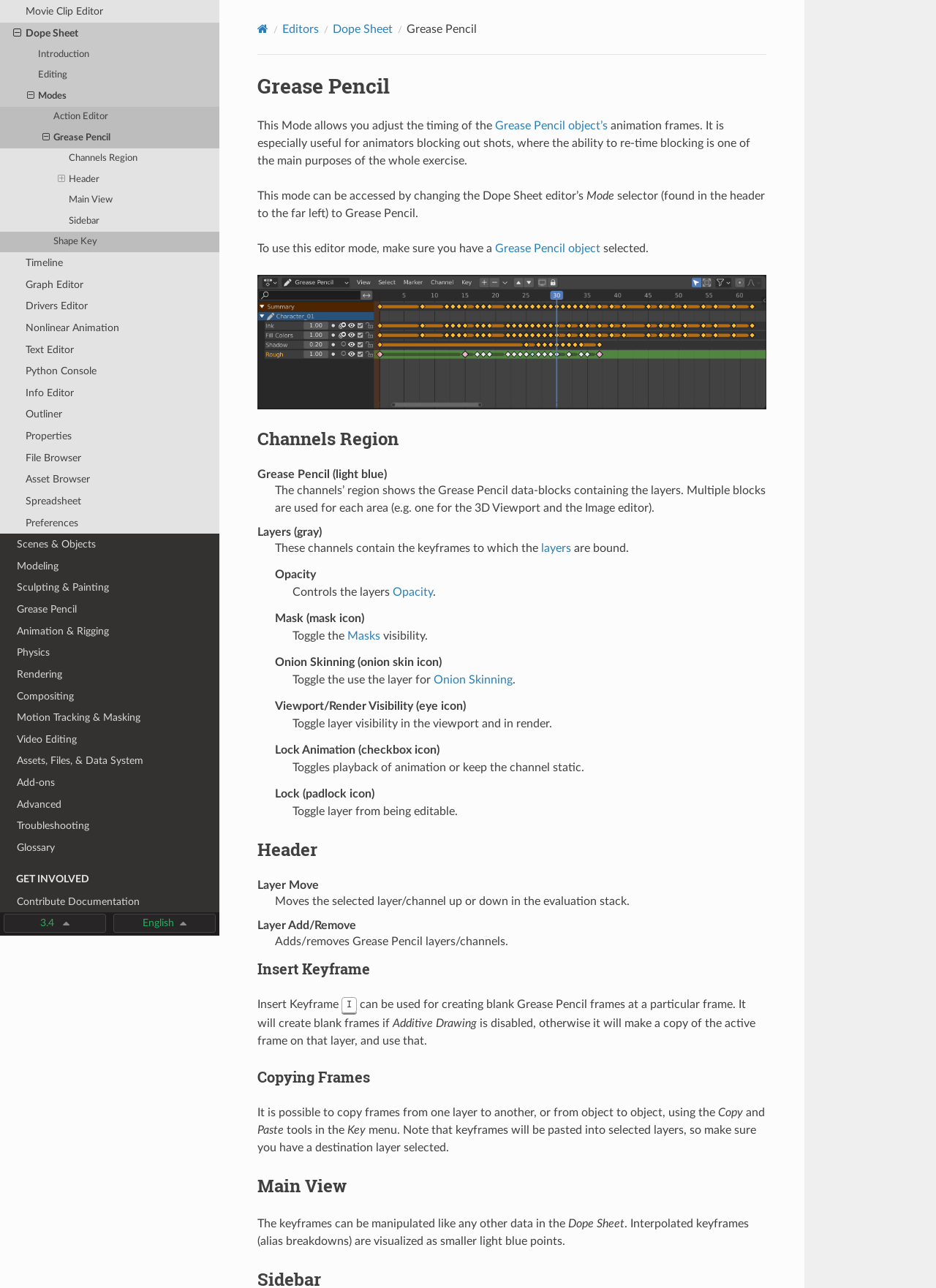How many links are there in the navigation section?
Using the visual information, reply with a single word or short phrase.

4